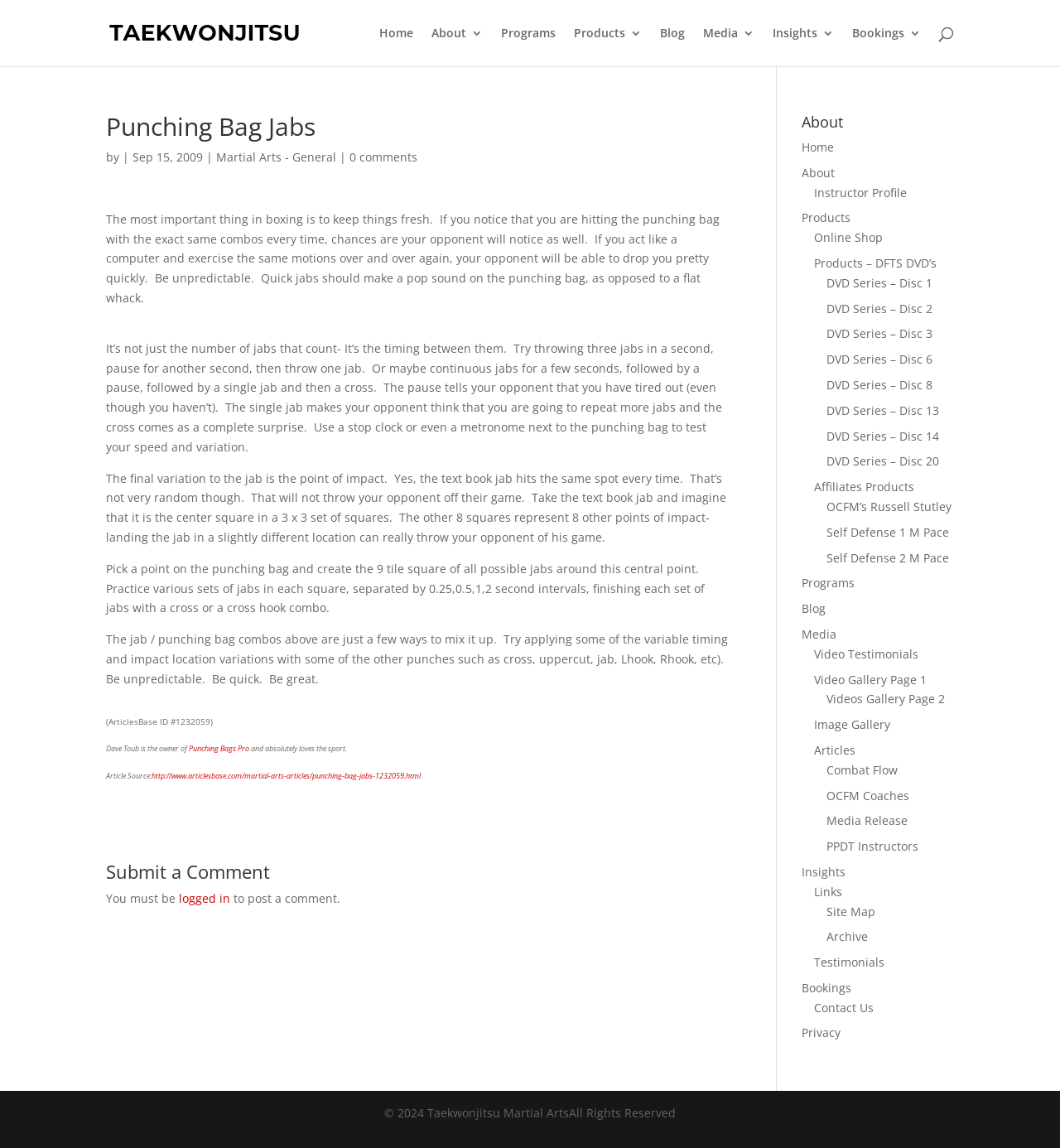Determine the bounding box coordinates of the region to click in order to accomplish the following instruction: "Visit the 'Products' page". Provide the coordinates as four float numbers between 0 and 1, specifically [left, top, right, bottom].

[0.541, 0.024, 0.605, 0.058]